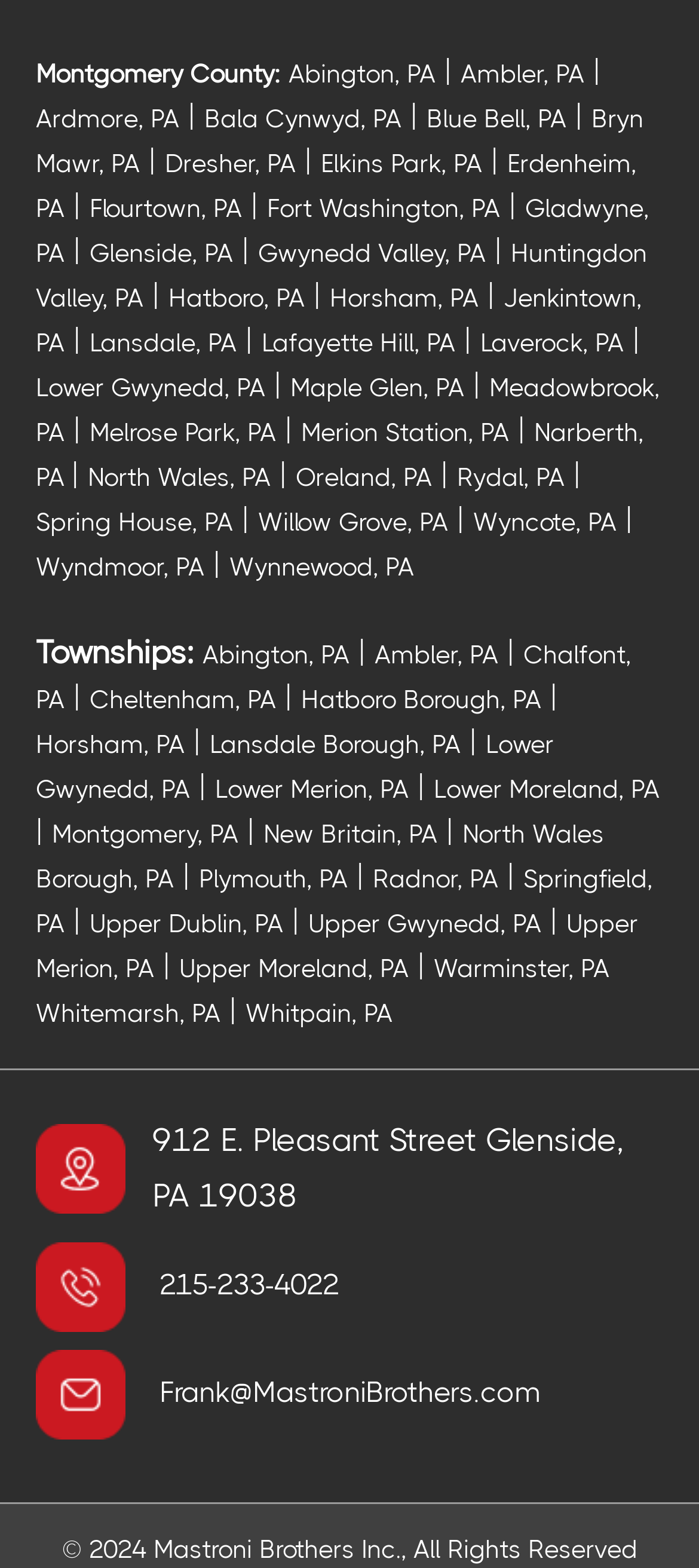Please specify the bounding box coordinates of the element that should be clicked to execute the given instruction: 'Explore Upper Merion, PA'. Ensure the coordinates are four float numbers between 0 and 1, expressed as [left, top, right, bottom].

[0.051, 0.58, 0.913, 0.627]